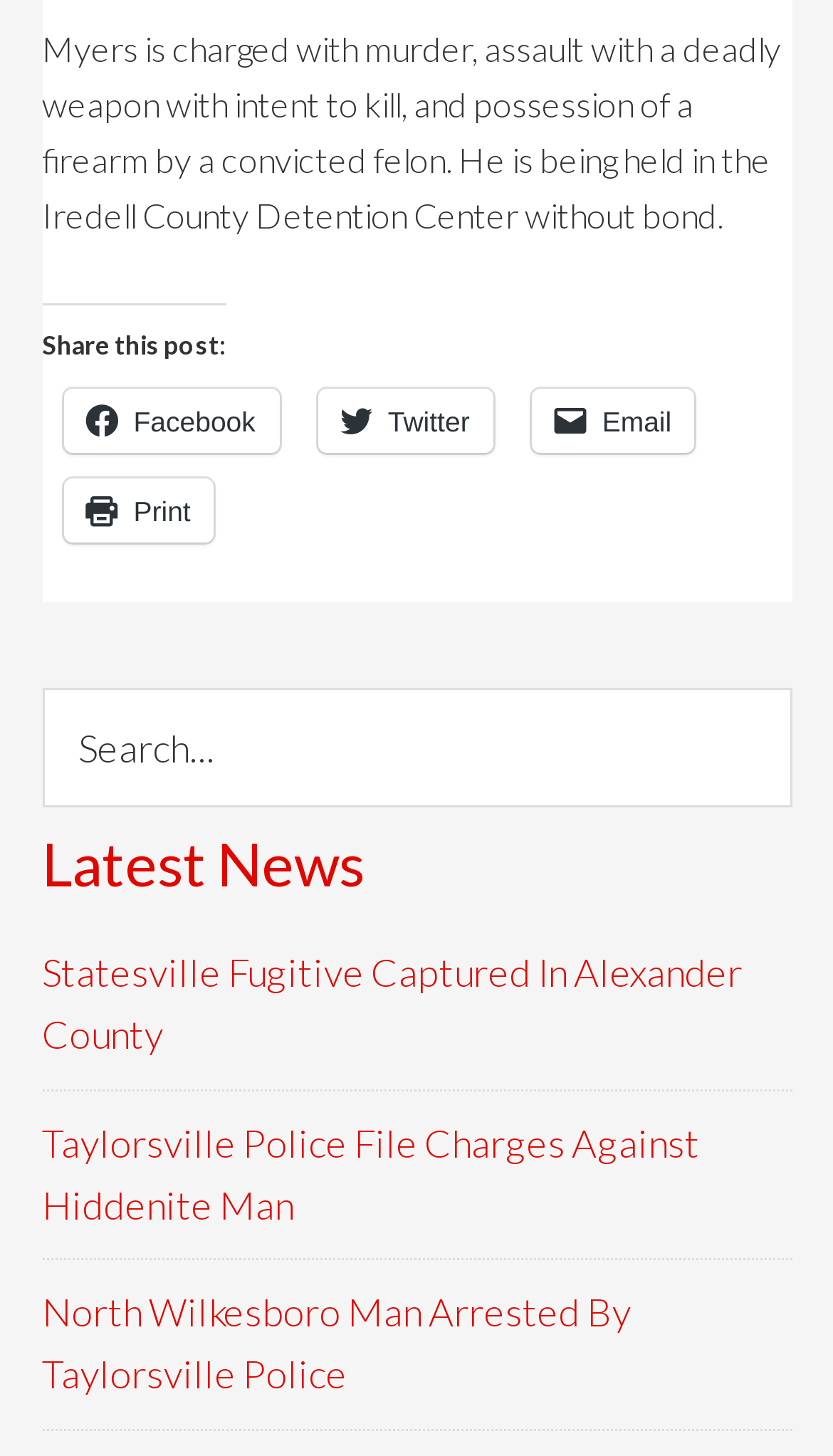Kindly determine the bounding box coordinates for the area that needs to be clicked to execute this instruction: "Search for something".

[0.05, 0.472, 0.95, 0.554]